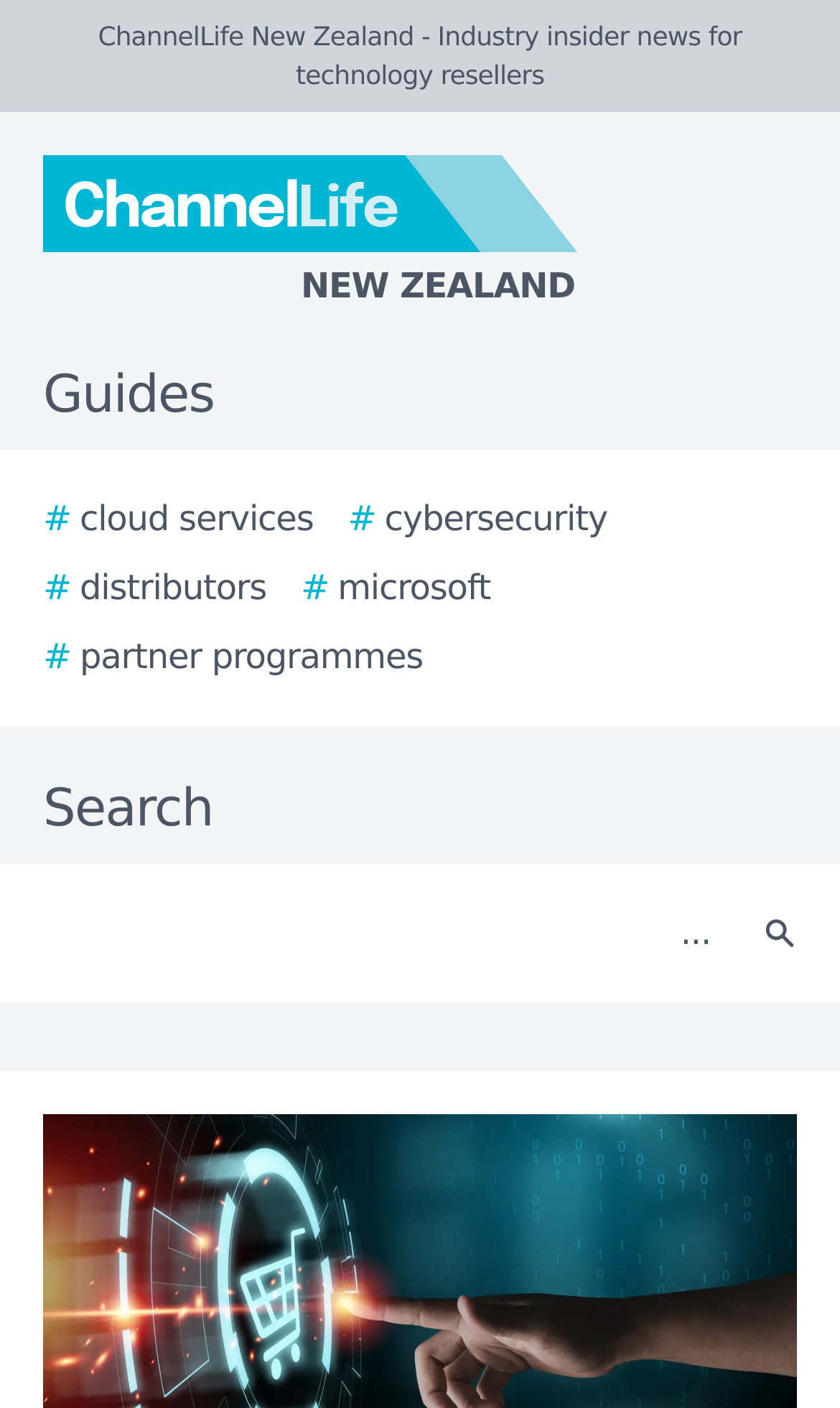Refer to the image and provide a thorough answer to this question:
How many links are under the 'Guides' section?

Under the 'Guides' section, I found five link elements with descriptions '# cloud services', '# cybersecurity', '# distributors', '# microsoft', and '# partner programmes', which indicates that there are five links in total.